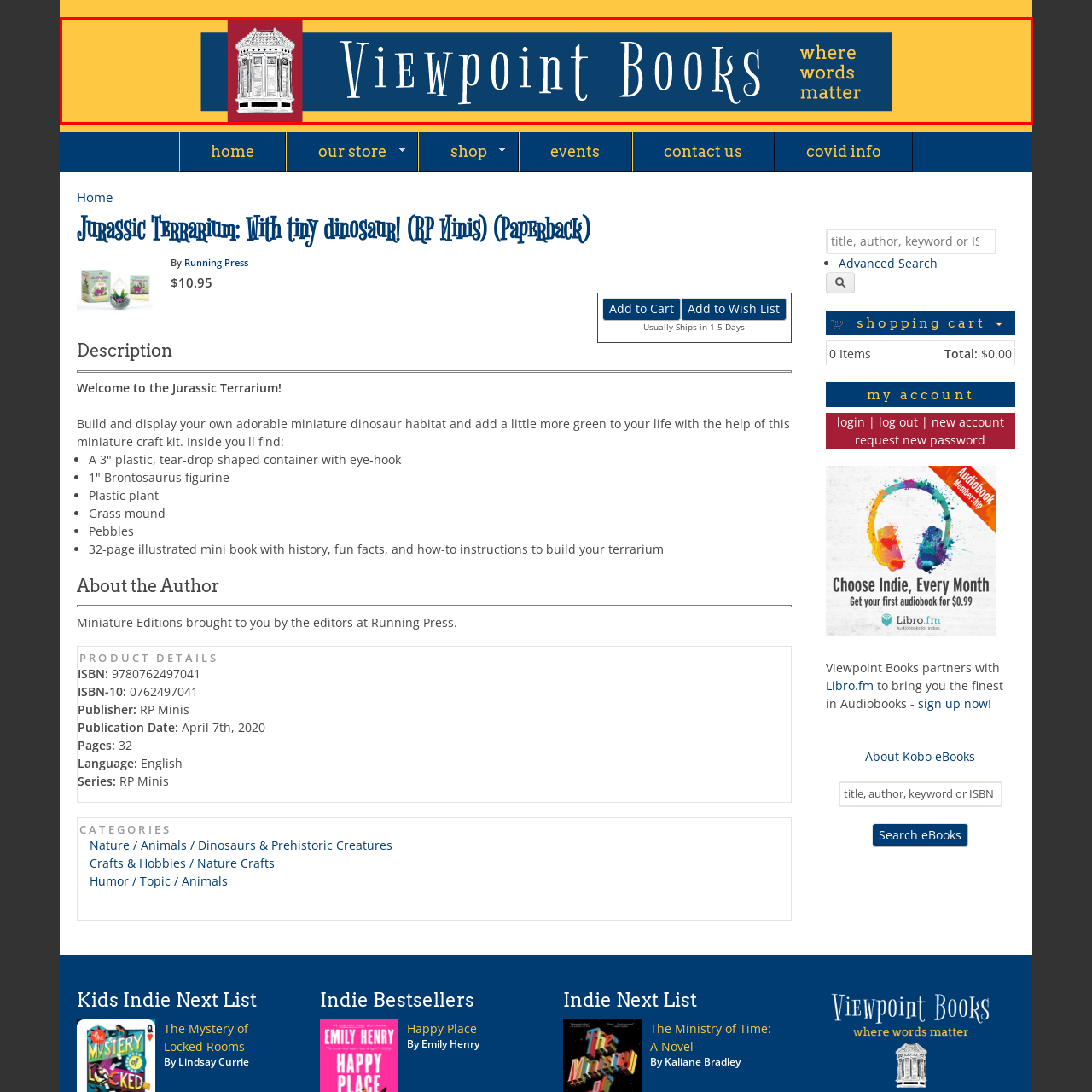Give an in-depth description of the scene depicted in the red-outlined box.

The banner for Viewpoint Books displays the store's name prominently, emphasizing their commitment to literary excellence with the phrase "where words matter." The design features a rich blue background that contrasts with a vibrant yellow surrounding, creating an inviting and warm atmosphere. A decorative element on the left, possibly a stylized library or bookstore facade, adds a touch of charm, enhancing the overall aesthetic appeal. This image captures the essence of a welcoming bookstore, inviting customers to explore and engage with a world of literature.